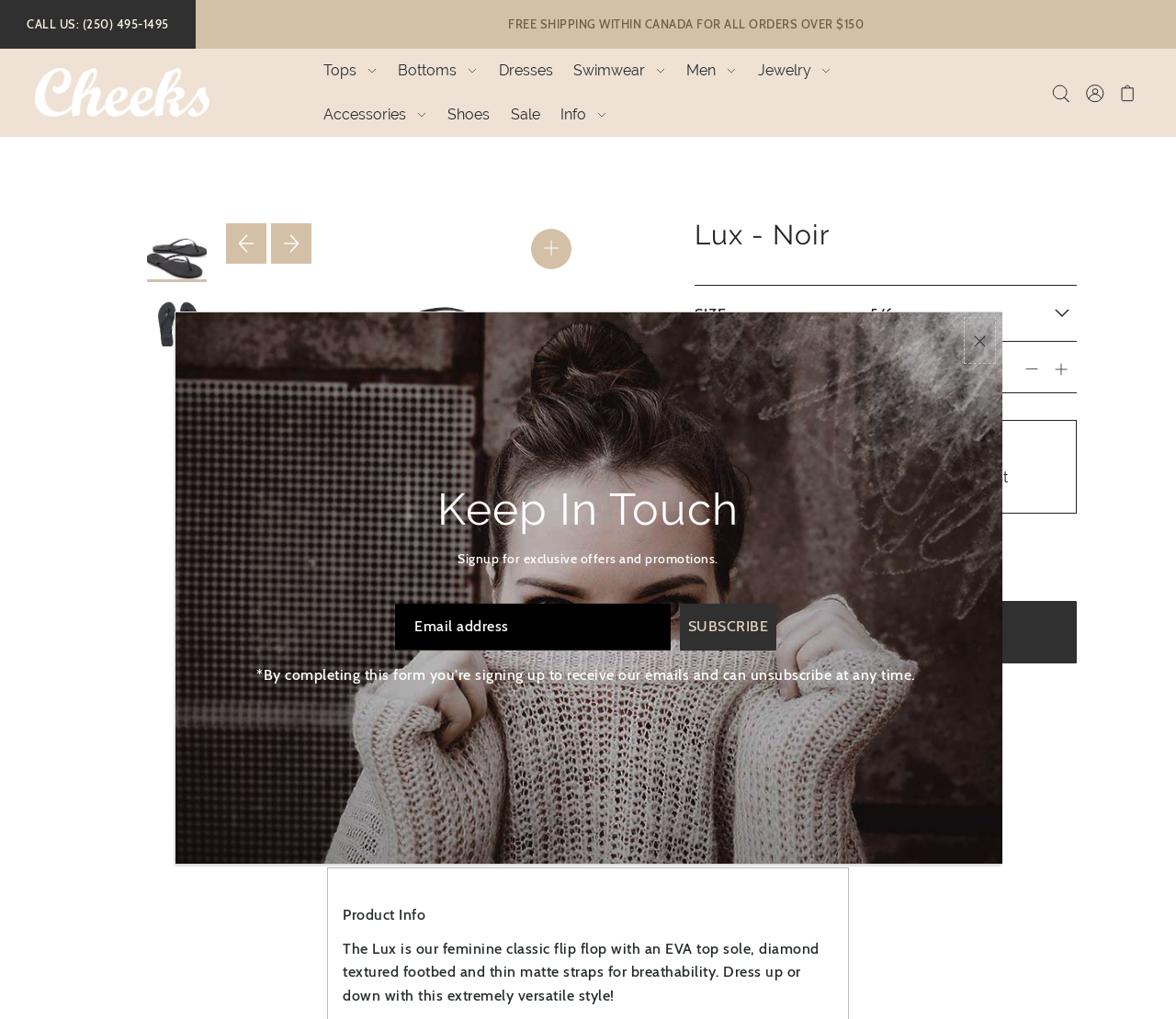What is the price of the Lux shoe?
Kindly give a detailed and elaborate answer to the question.

I found the price of the Lux shoe by looking at the button that says 'ADD TO CART' which has a price tag of '$38.00' next to it.